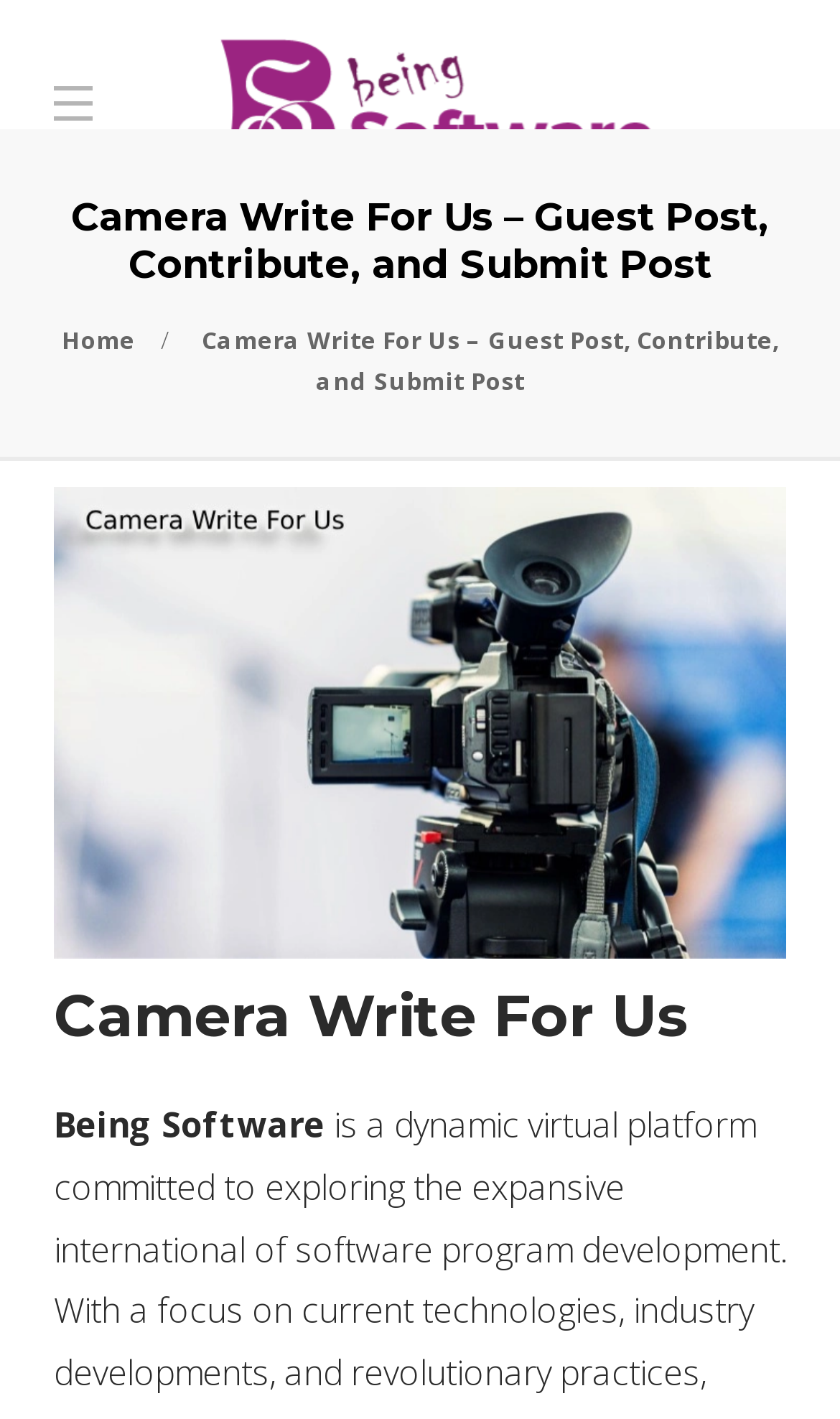Generate the text content of the main heading of the webpage.

What Is Camera?